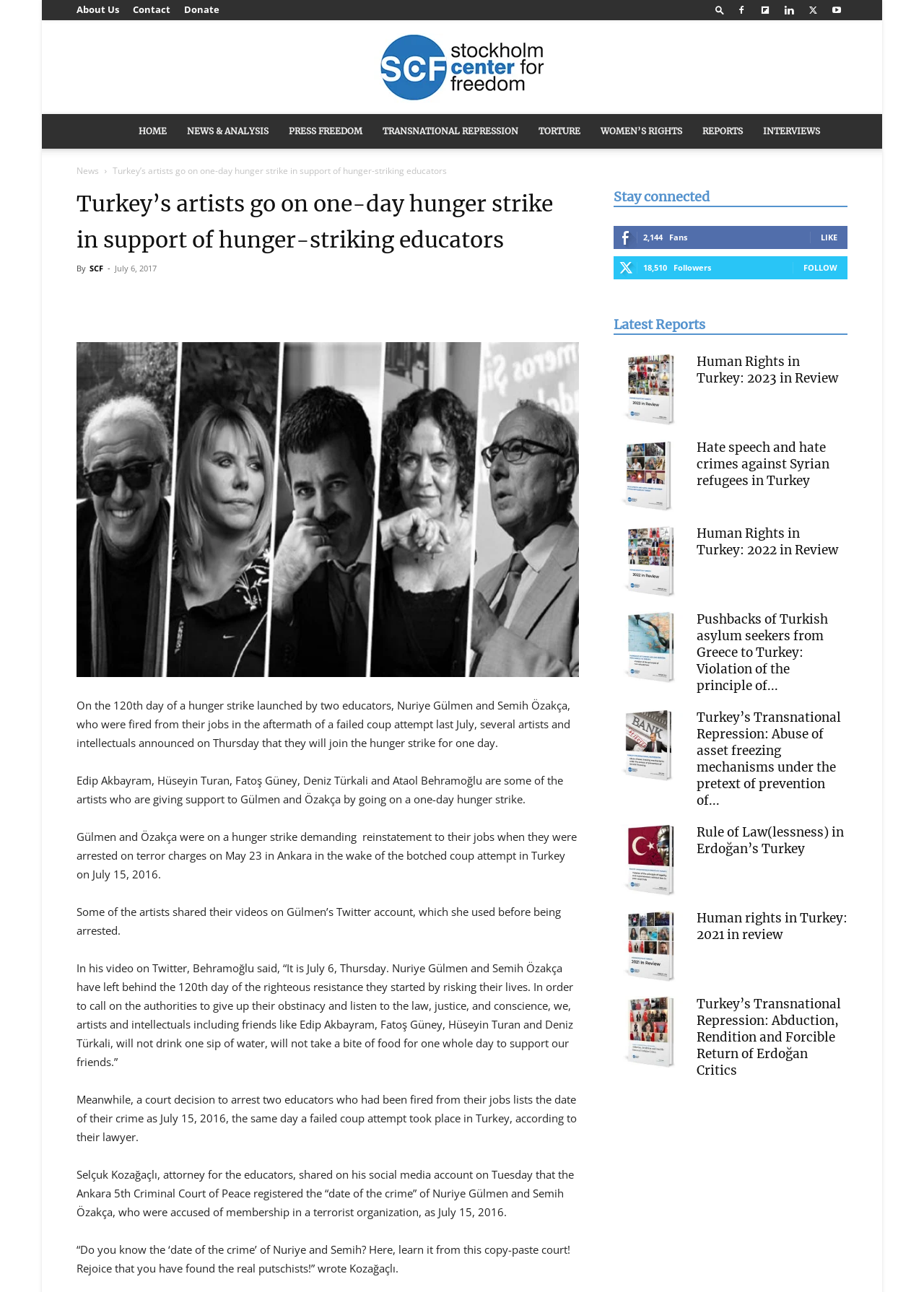Given the element description: "title="More"", predict the bounding box coordinates of this UI element. The coordinates must be four float numbers between 0 and 1, given as [left, top, right, bottom].

[0.429, 0.222, 0.462, 0.244]